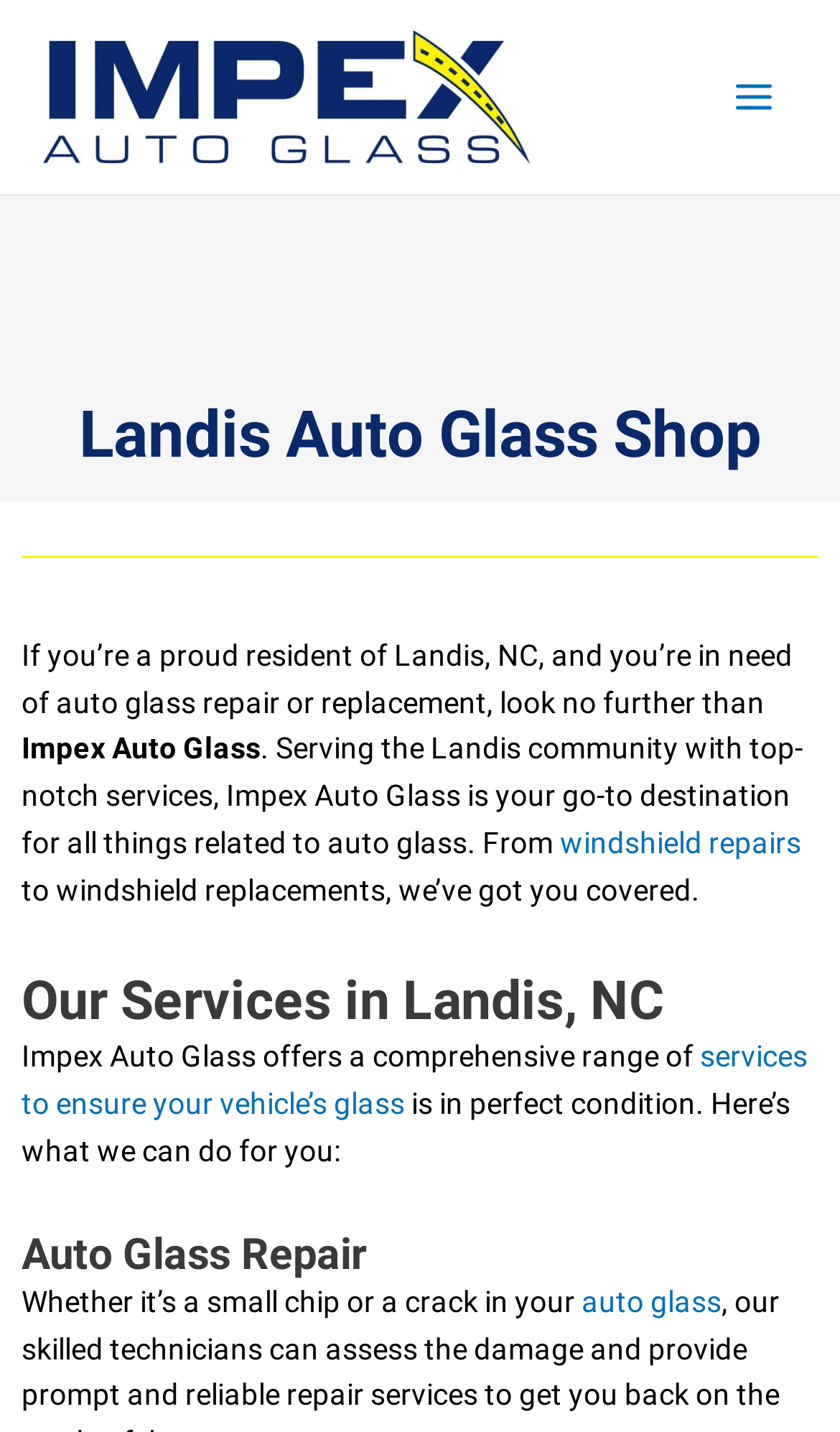What services does Impex Auto Glass offer?
Look at the image and respond with a single word or a short phrase.

Auto glass repair and replacement